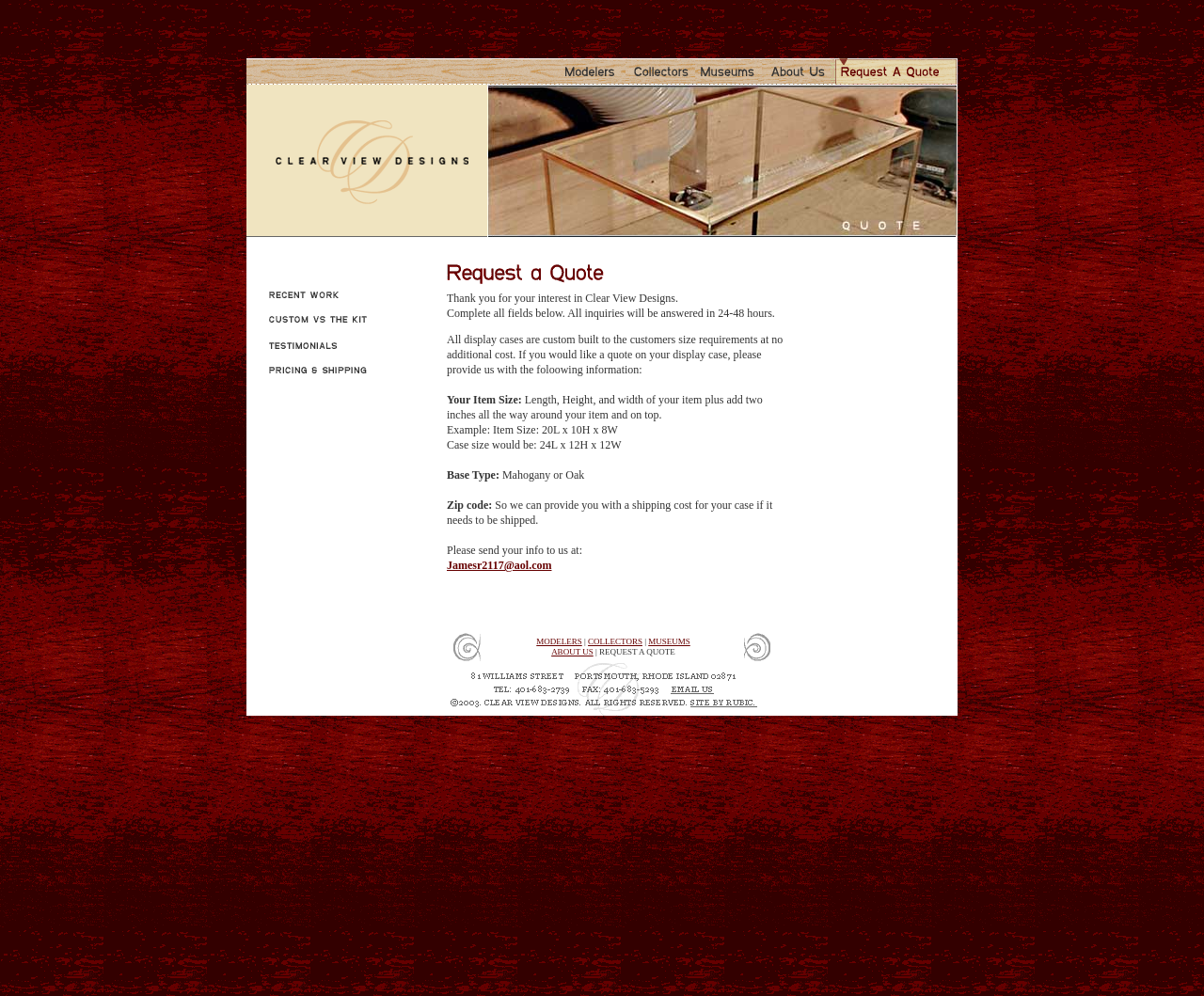Can you pinpoint the bounding box coordinates for the clickable element required for this instruction: "Read the blog post about New Indiana's live music event"? The coordinates should be four float numbers between 0 and 1, i.e., [left, top, right, bottom].

None